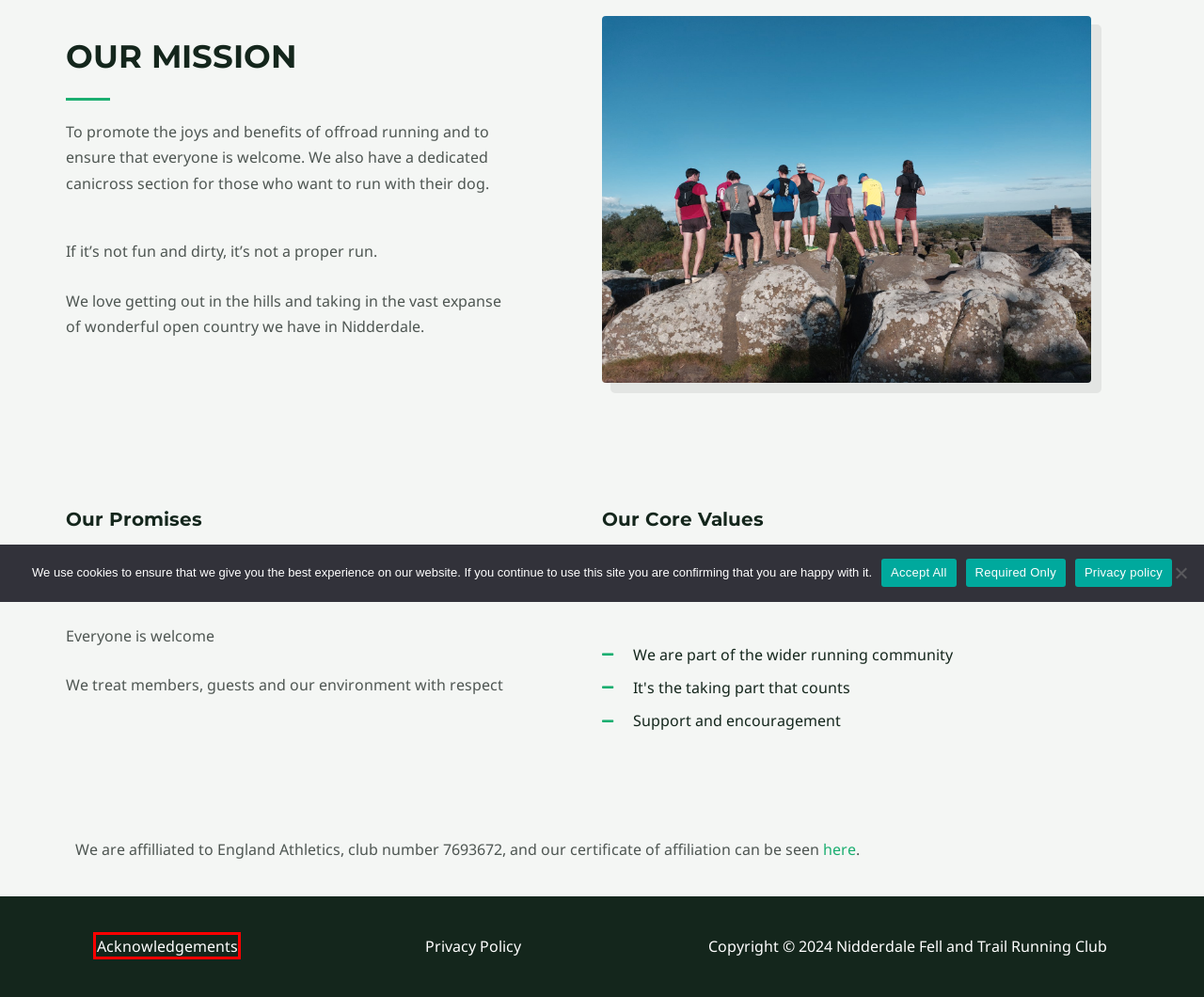Analyze the screenshot of a webpage that features a red rectangle bounding box. Pick the webpage description that best matches the new webpage you would see after clicking on the element within the red bounding box. Here are the candidates:
A. Acknowledgements – Nidderdale Fell and Trail Running Club
B. Club Runs – Nidderdale Fell and Trail Running Club
C. Races – Nidderdale Fell and Trail Running Club
D. Privacy Policy – Nidderdale Fell and Trail Running Club
E. Contact – Nidderdale Fell and Trail Running Club
F. Club Kit – Nidderdale Fell and Trail Running Club
G. Canicross – Nidderdale Fell and Trail Running Club
H. Nidderdale Fell and Trail Running Club – Offroad running in the heart of North Yorkshire

A